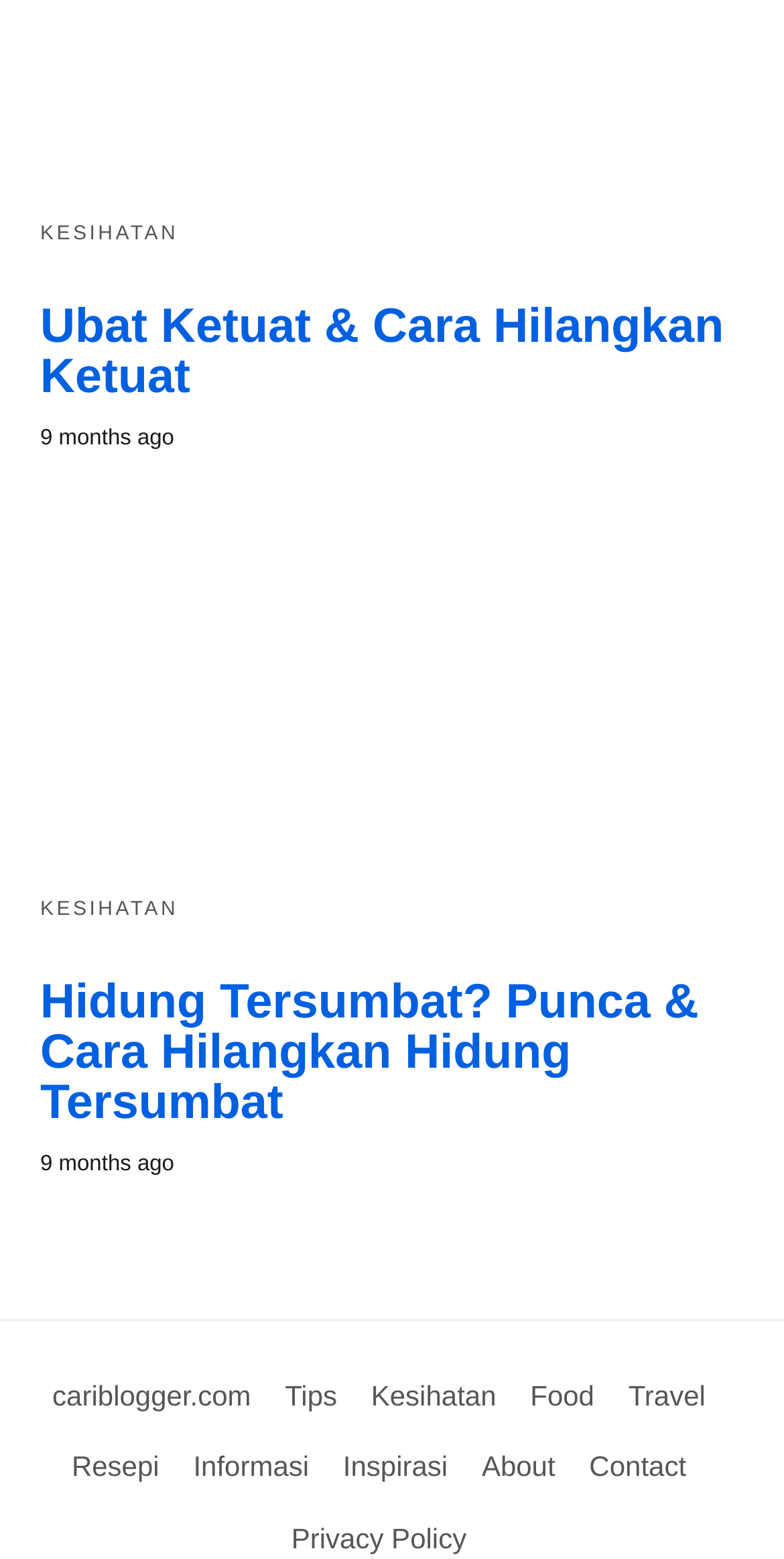Given the element description, predict the bounding box coordinates in the format (top-left x, top-left y, bottom-right x, bottom-right y). Make sure all values are between 0 and 1. Here is the element description: Privacy Policy

[0.372, 0.976, 0.595, 0.996]